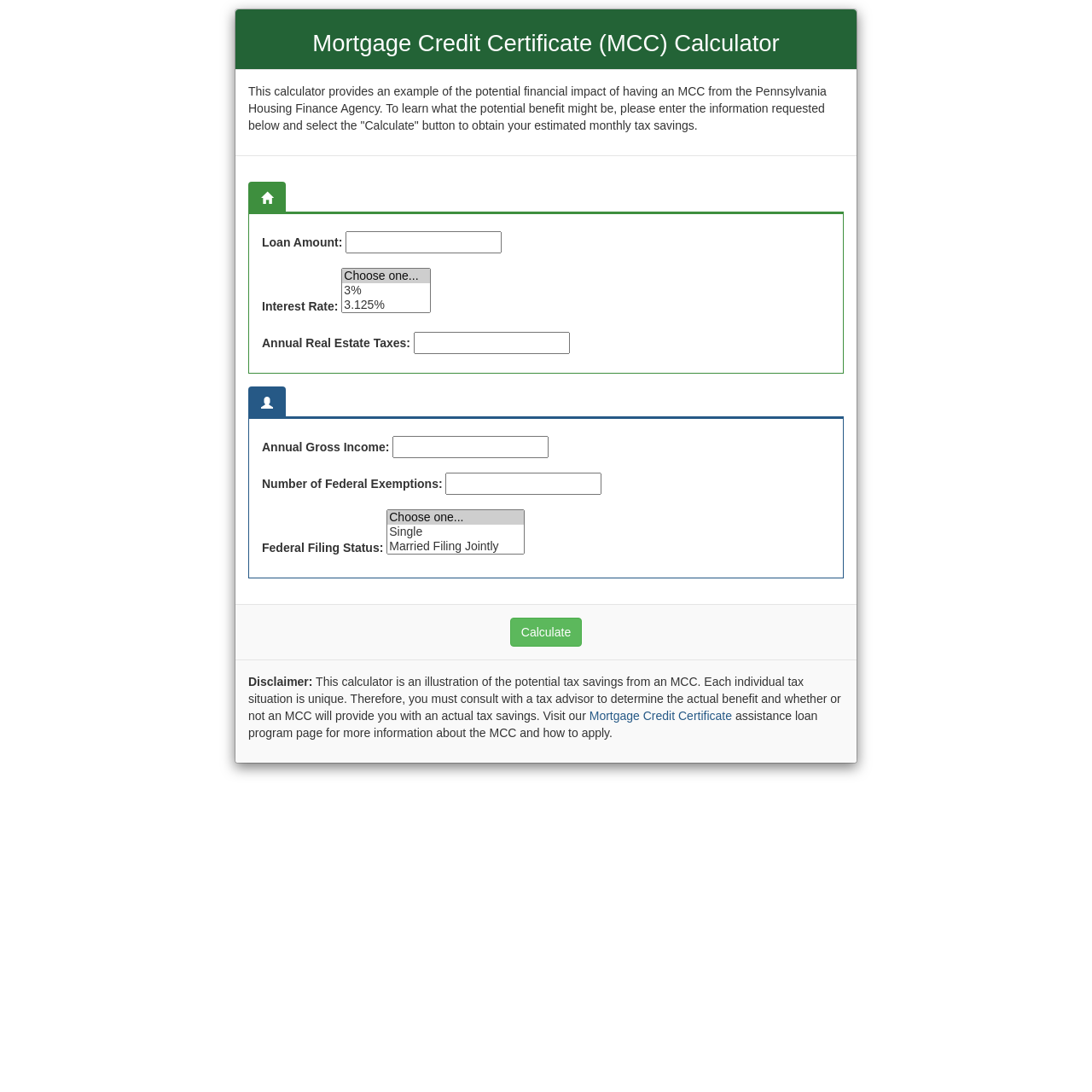Identify the bounding box coordinates of the region that should be clicked to execute the following instruction: "Enter loan amount".

[0.317, 0.212, 0.46, 0.232]